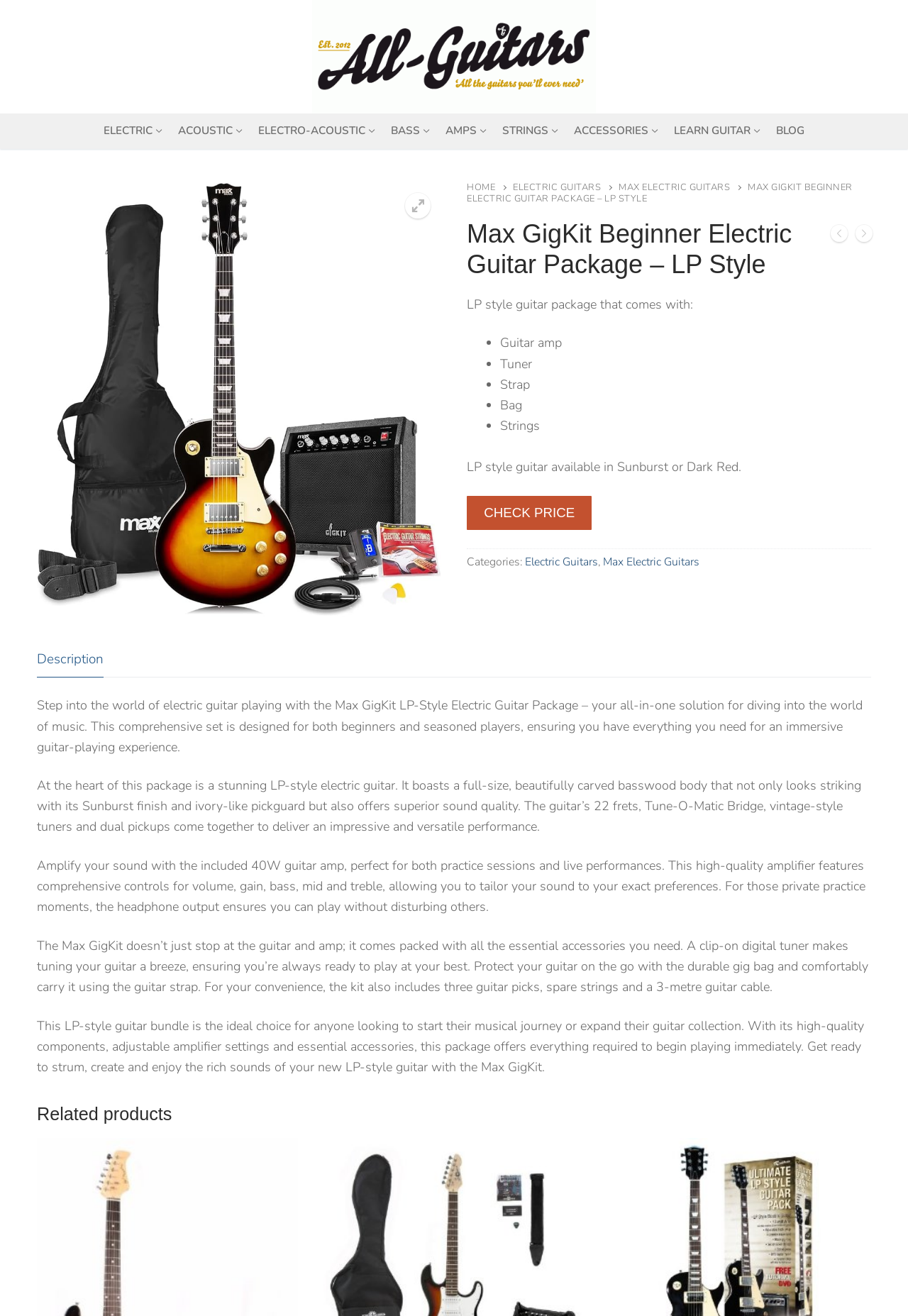Respond to the question below with a single word or phrase: What type of guitar package is being offered?

LP style